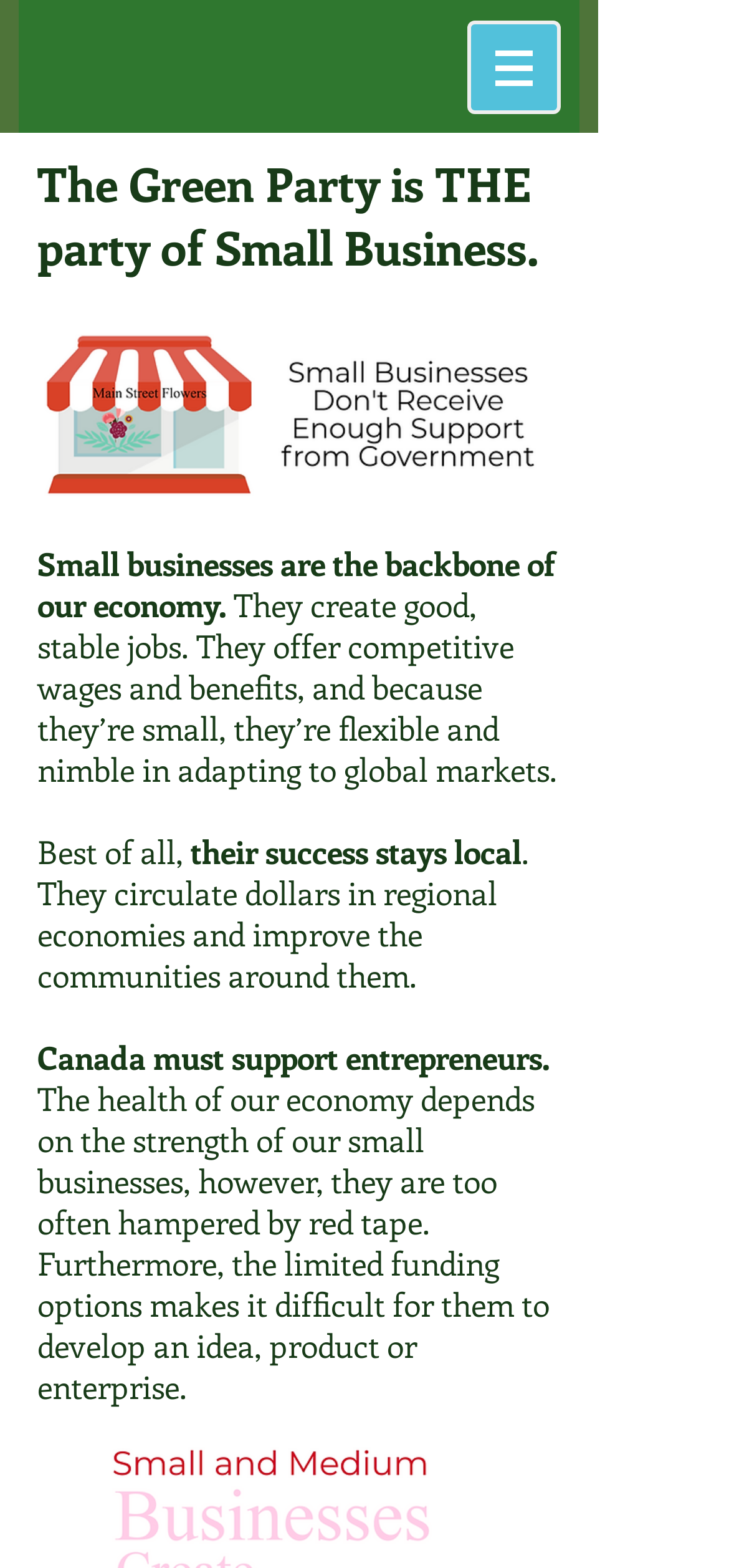Using the information from the screenshot, answer the following question thoroughly:
What hampers small businesses?

According to the webpage content, specifically the StaticText element with the text 'however, they are too often hampered by red tape.', it can be concluded that red tape hampers small businesses.